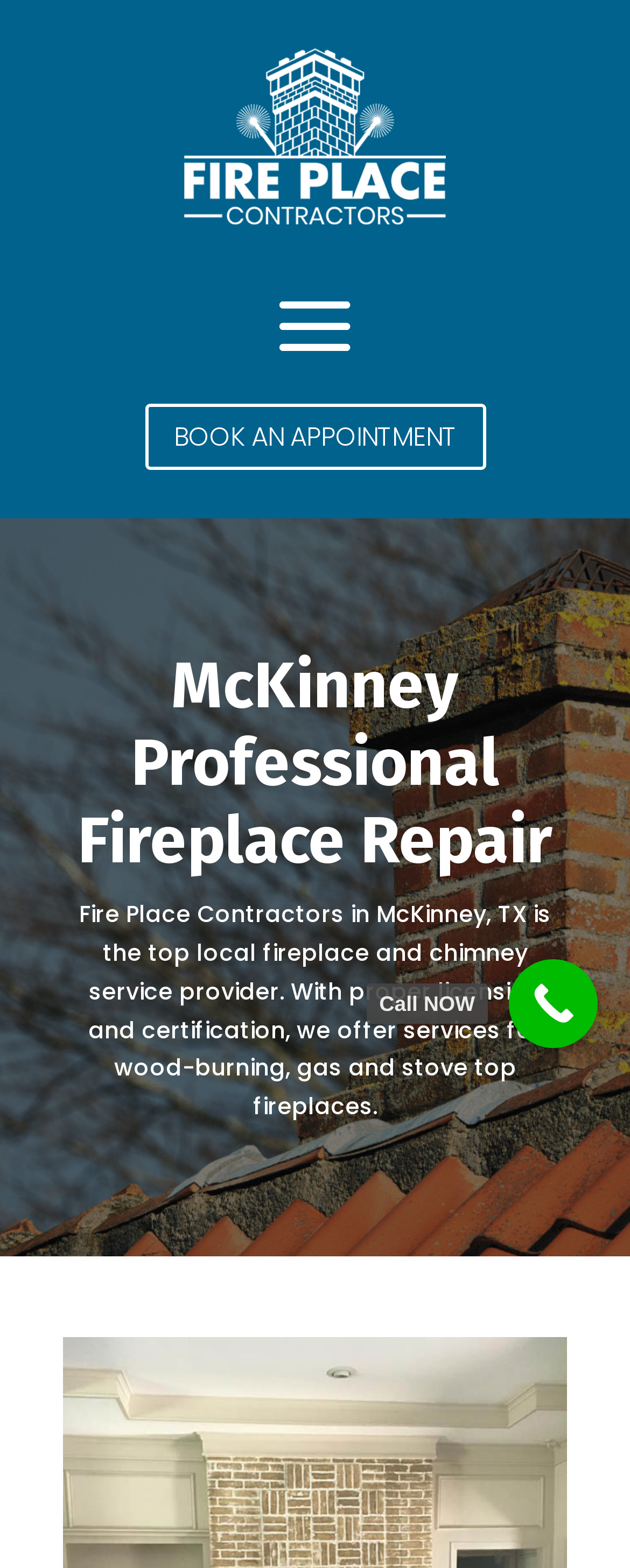Provide a brief response using a word or short phrase to this question:
What is the profession of the service provider?

Fireplace Repair